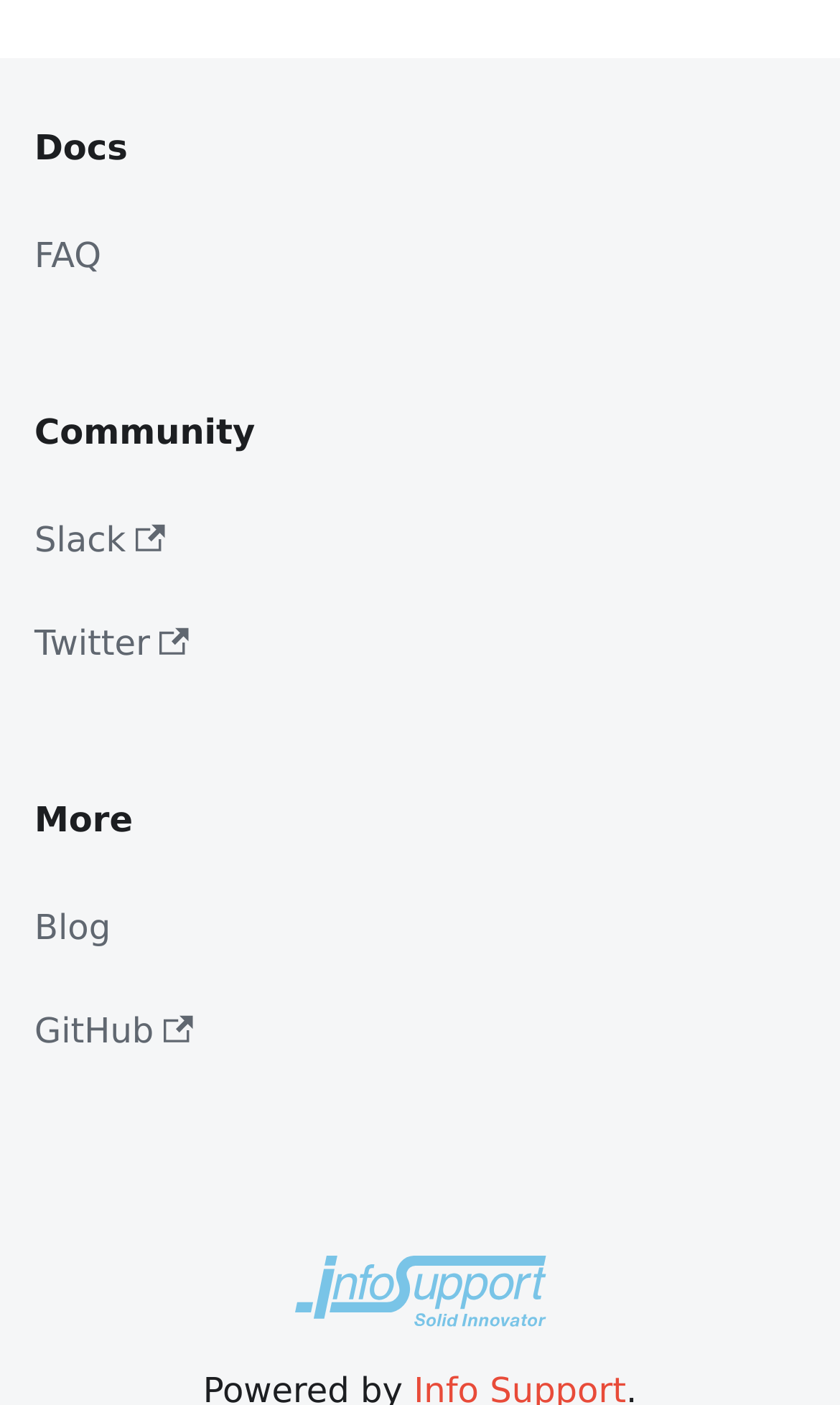Find the bounding box coordinates for the HTML element described in this sentence: "7 languages". Provide the coordinates as four float numbers between 0 and 1, in the format [left, top, right, bottom].

None